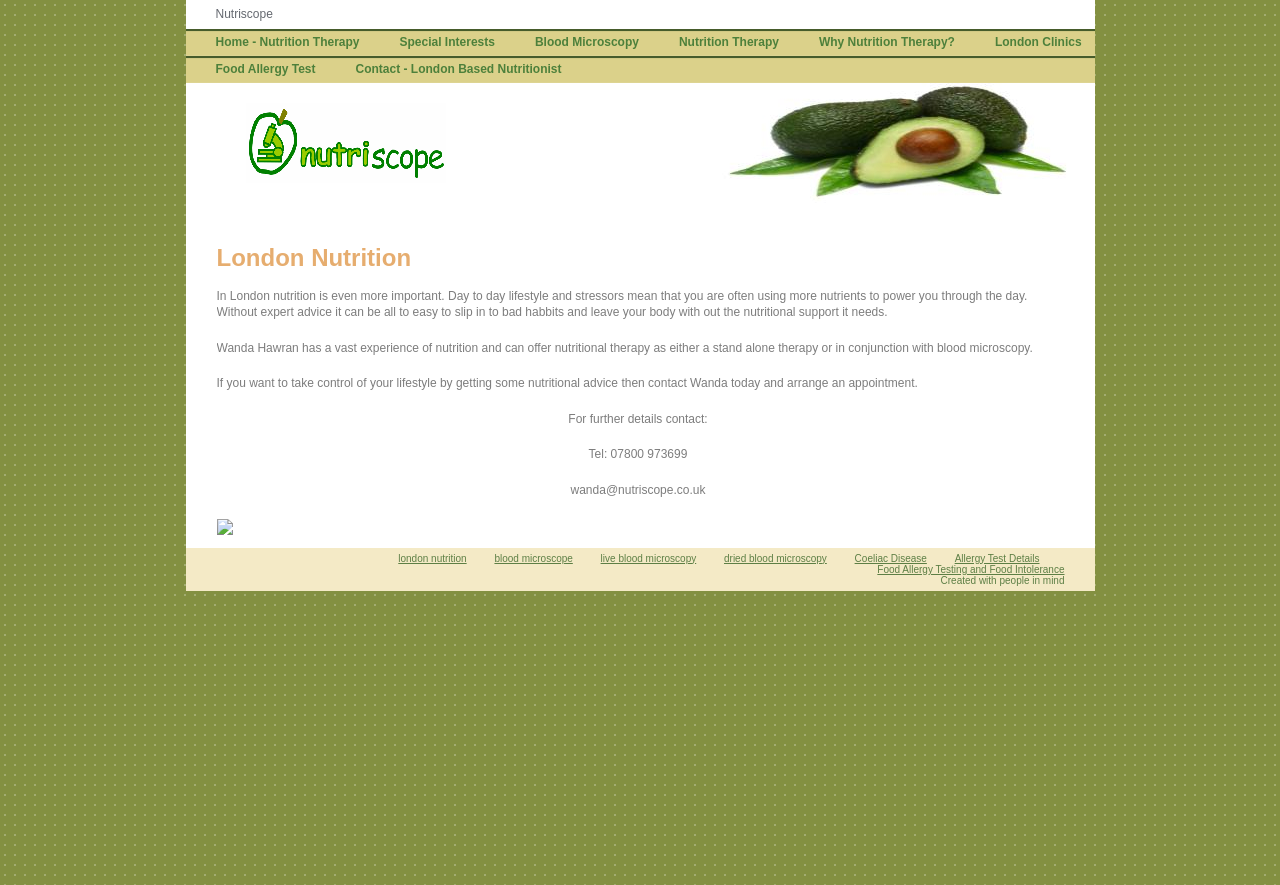What is the name of the nutritionist?
Please provide a single word or phrase answer based on the image.

Wanda Hawran